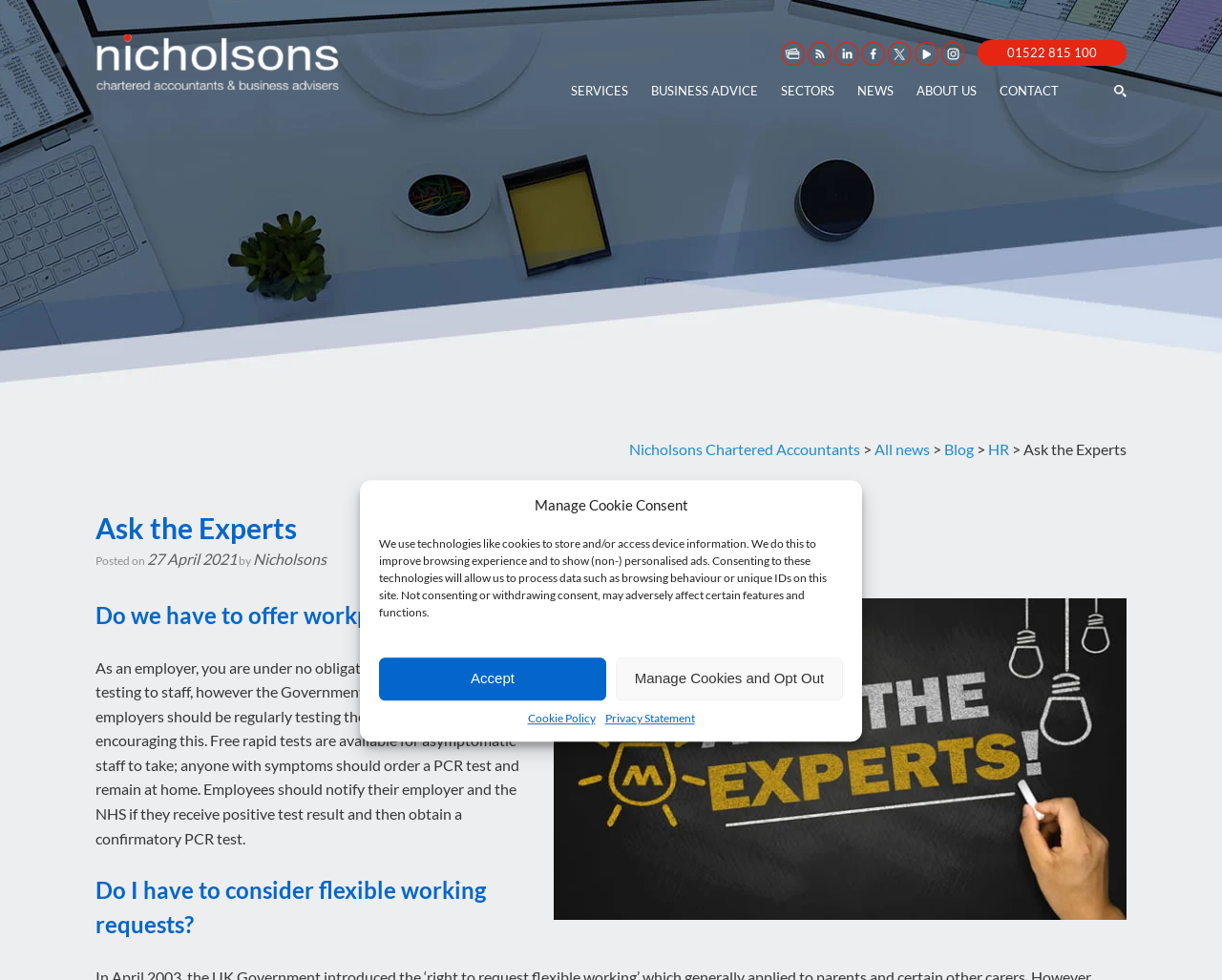Show the bounding box coordinates for the element that needs to be clicked to execute the following instruction: "Click the 'HR' link". Provide the coordinates in the form of four float numbers between 0 and 1, i.e., [left, top, right, bottom].

[0.809, 0.449, 0.826, 0.467]